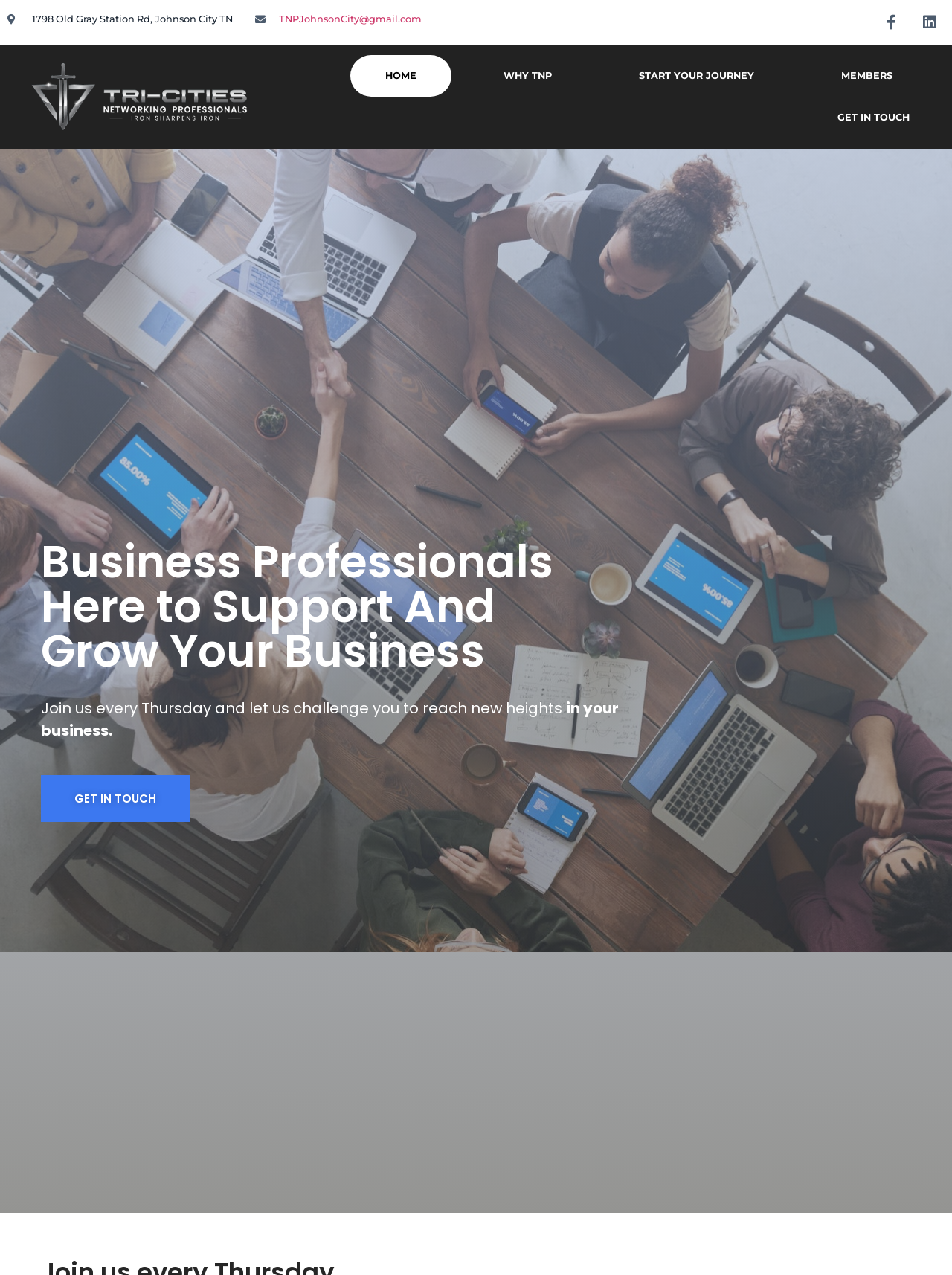Please locate the bounding box coordinates of the element's region that needs to be clicked to follow the instruction: "Get in touch with the professionals". The bounding box coordinates should be provided as four float numbers between 0 and 1, i.e., [left, top, right, bottom].

[0.843, 0.076, 0.992, 0.109]